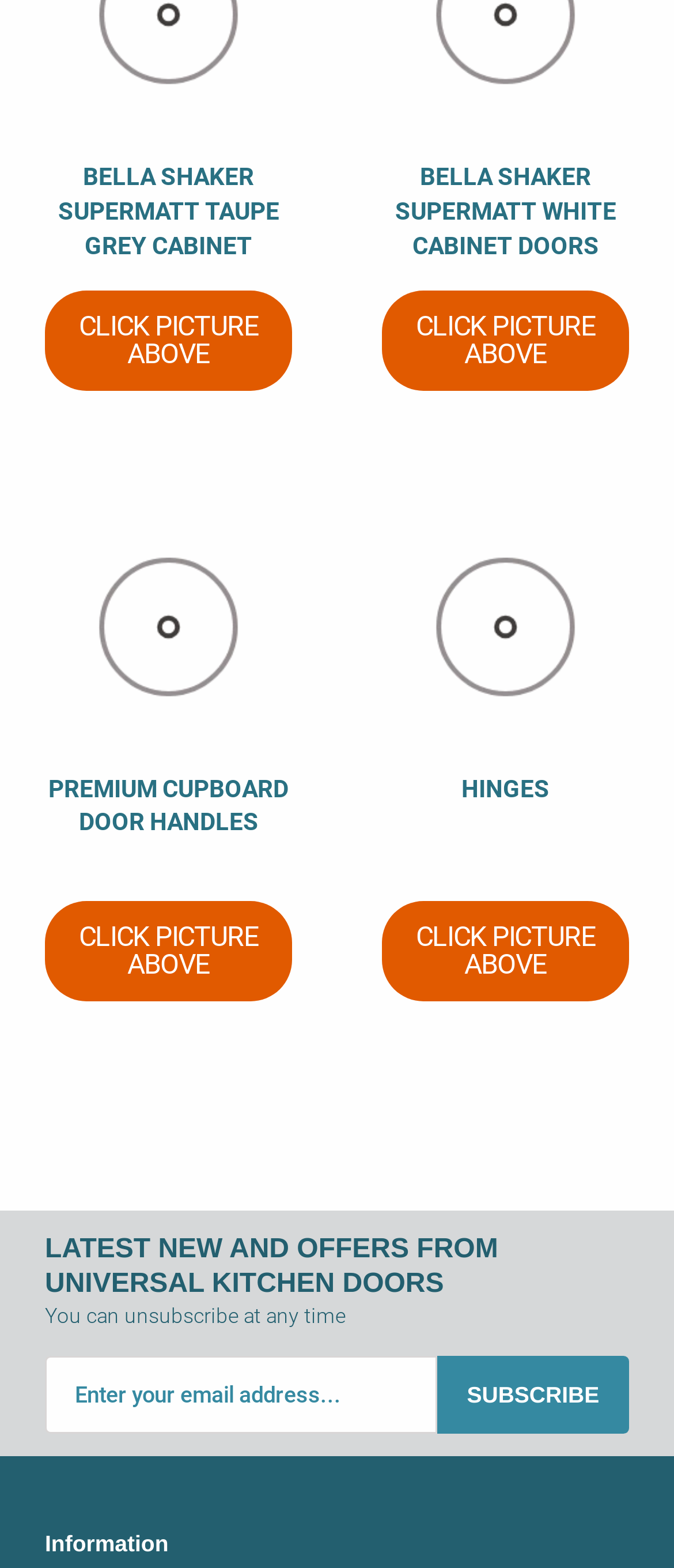Could you determine the bounding box coordinates of the clickable element to complete the instruction: "click the link to view BELLA SHAKER SUPERMATT WHITE CABINET DOORS"? Provide the coordinates as four float numbers between 0 and 1, i.e., [left, top, right, bottom].

[0.586, 0.104, 0.914, 0.165]